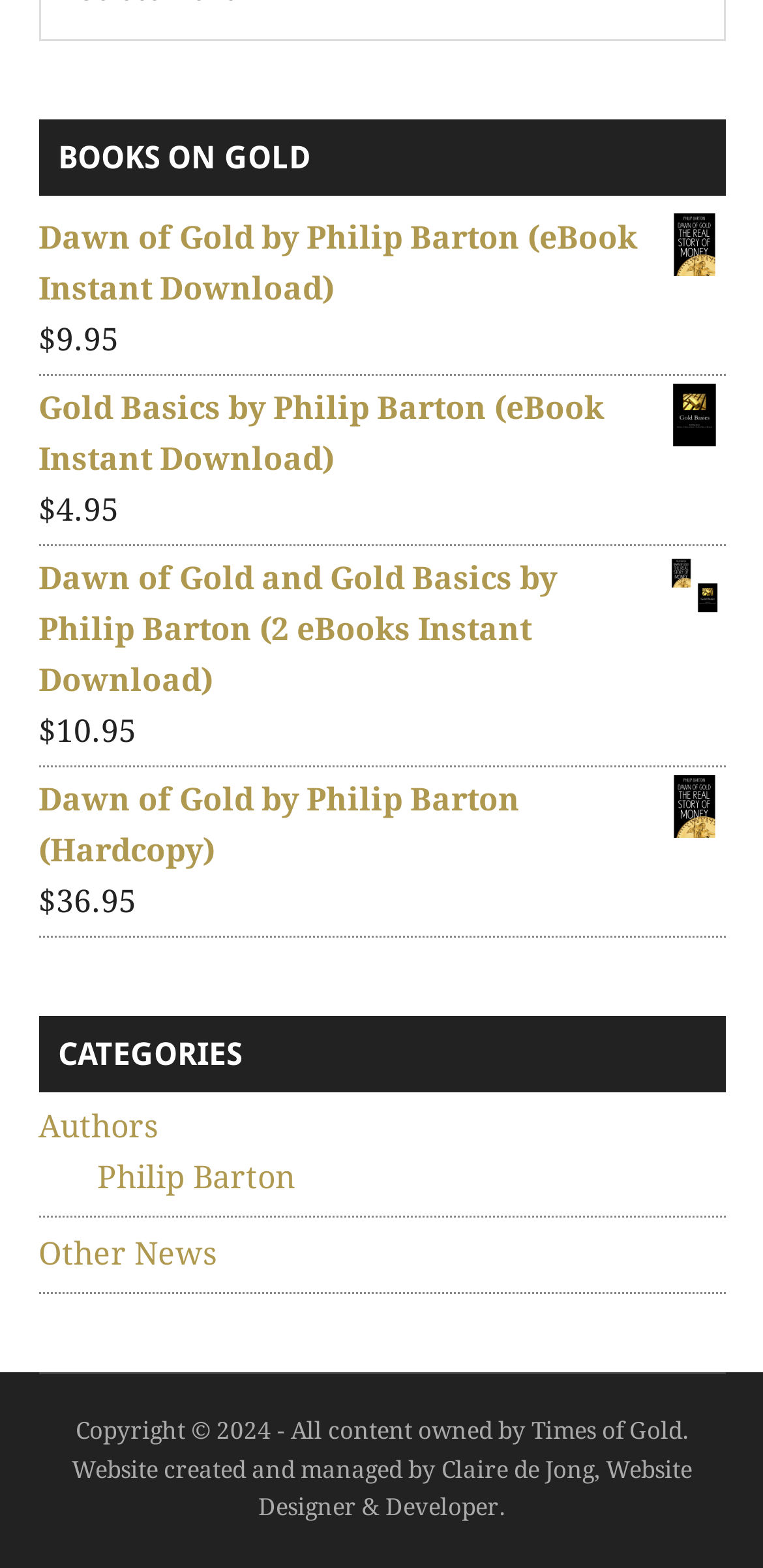Based on the provided description, "Authors", find the bounding box of the corresponding UI element in the screenshot.

[0.05, 0.707, 0.206, 0.731]